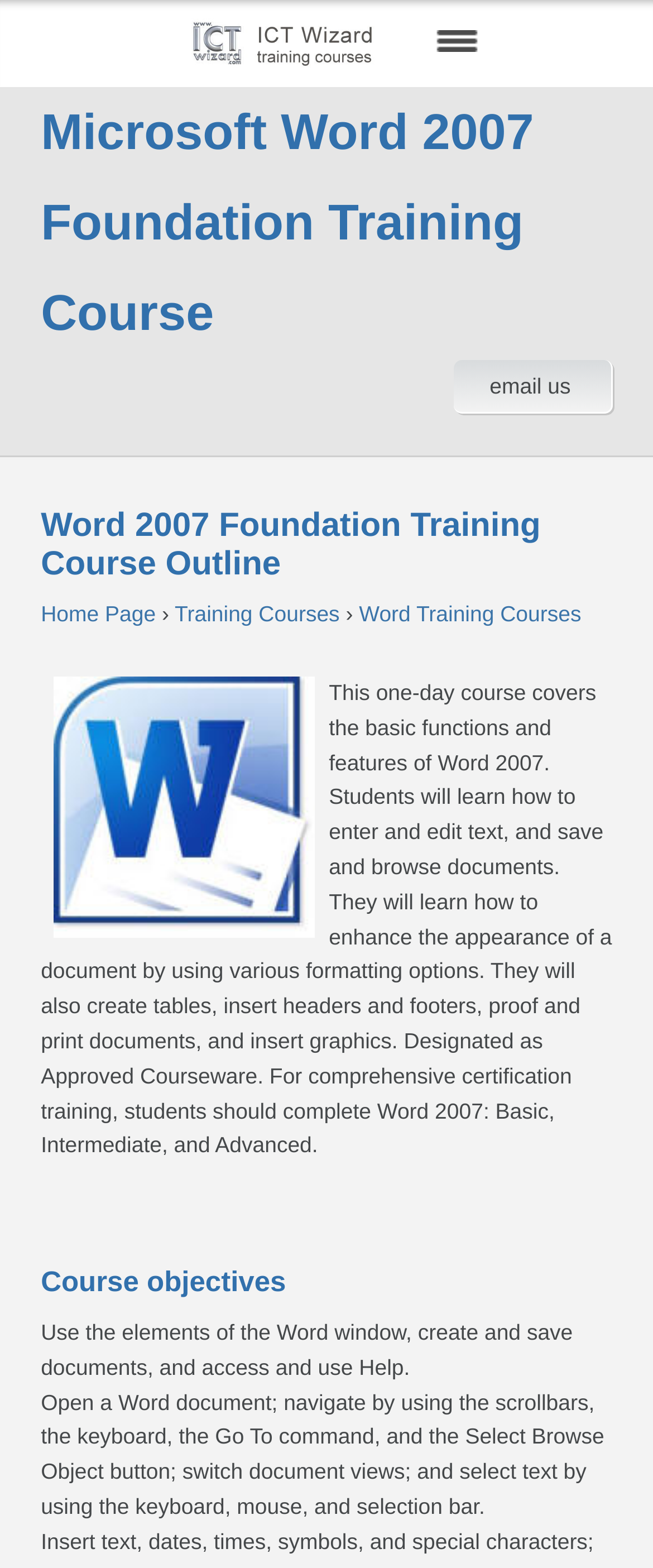Using the details from the image, please elaborate on the following question: Is the course certified?

I inferred this from the course description, which mentions that the course is 'Designated as Approved Courseware', suggesting that it has been certified or approved by a relevant authority.